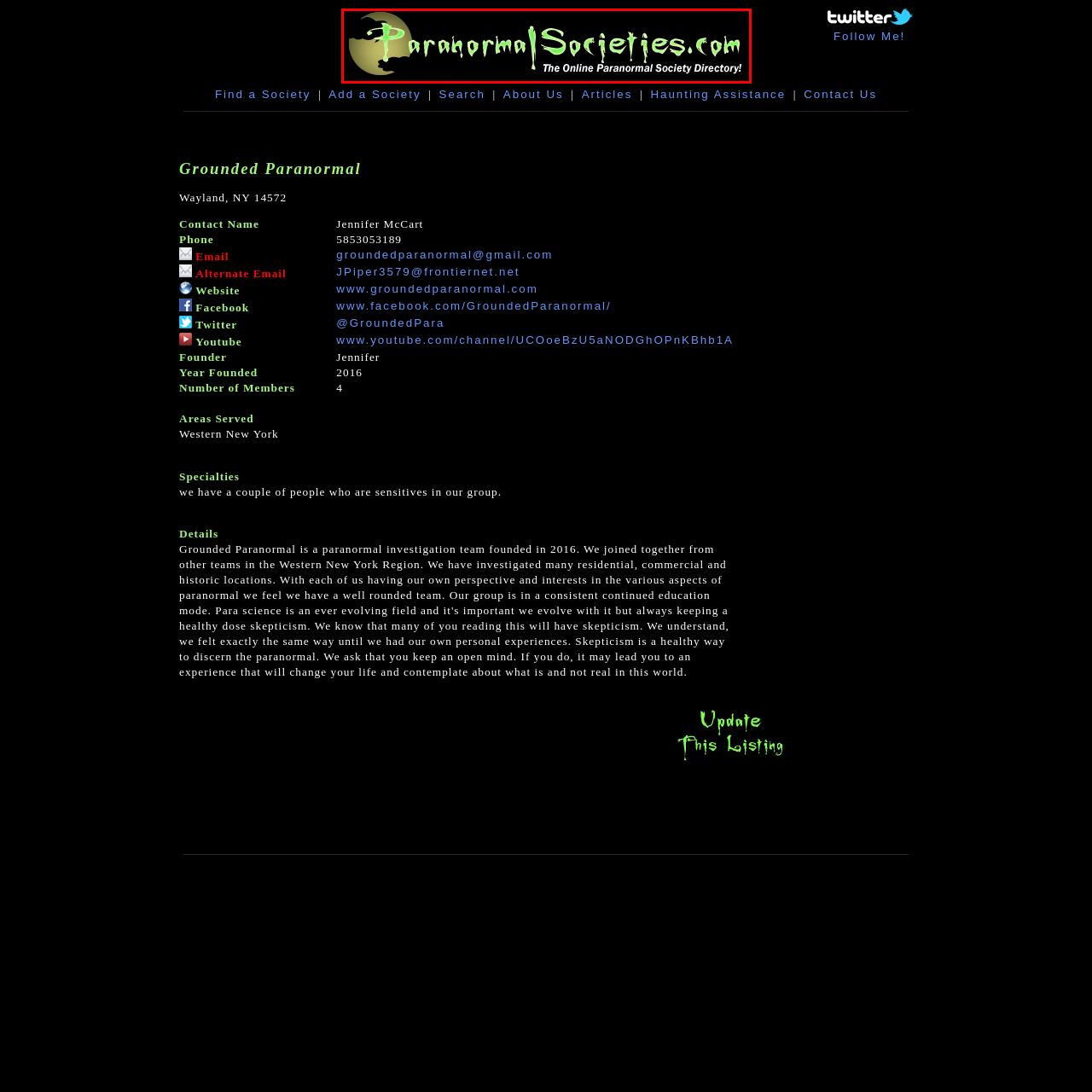What is included in the logo to enhance the otherworldly theme?
Look closely at the portion of the image highlighted by the red bounding box and provide a comprehensive answer to the question.

The logo's inclusion of a moon silhouette enhances the otherworldly theme, making it visually appealing to enthusiasts of the supernatural.